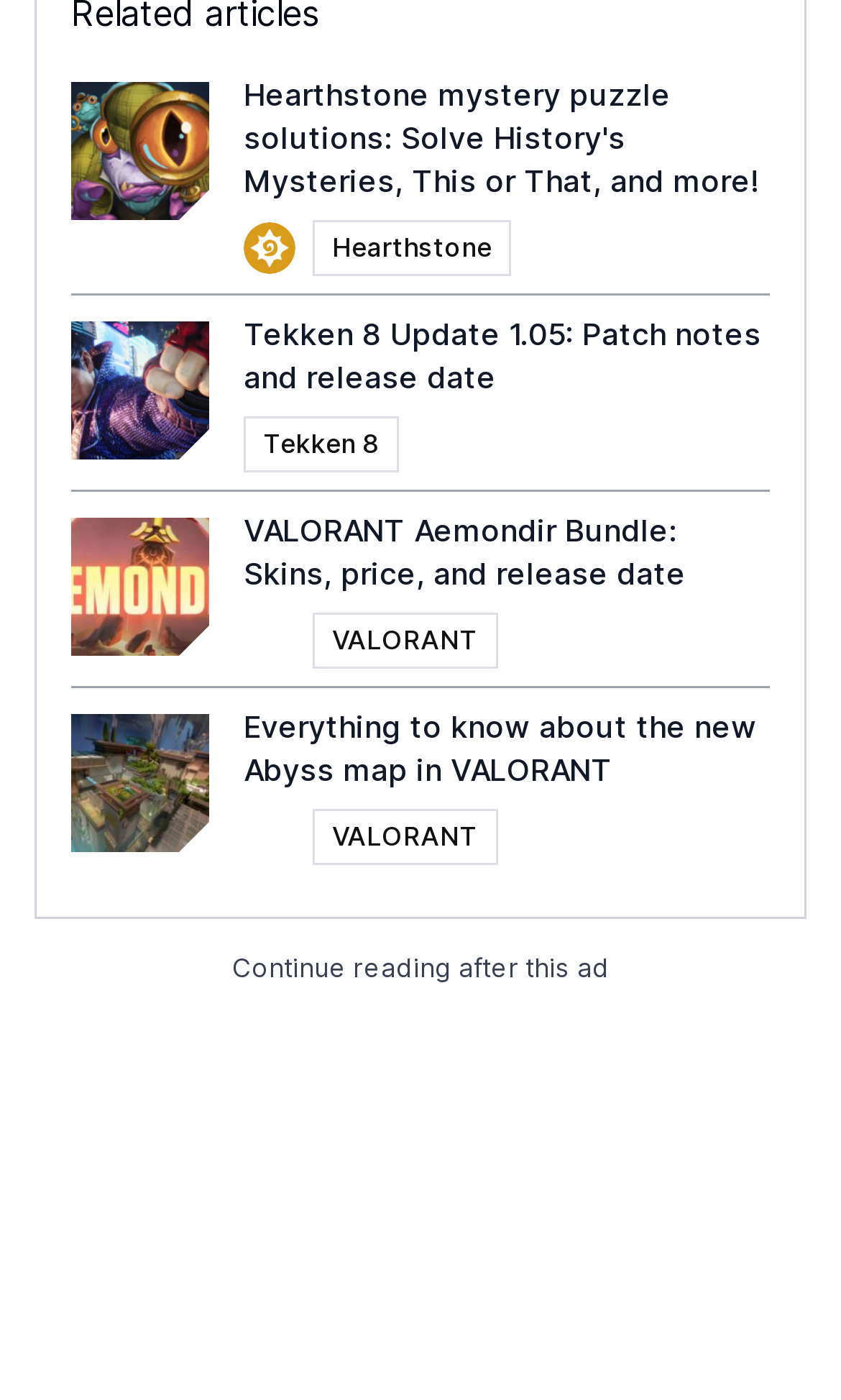What is the name of the map mentioned in the VALORANT article?
Provide a short answer using one word or a brief phrase based on the image.

Abyss